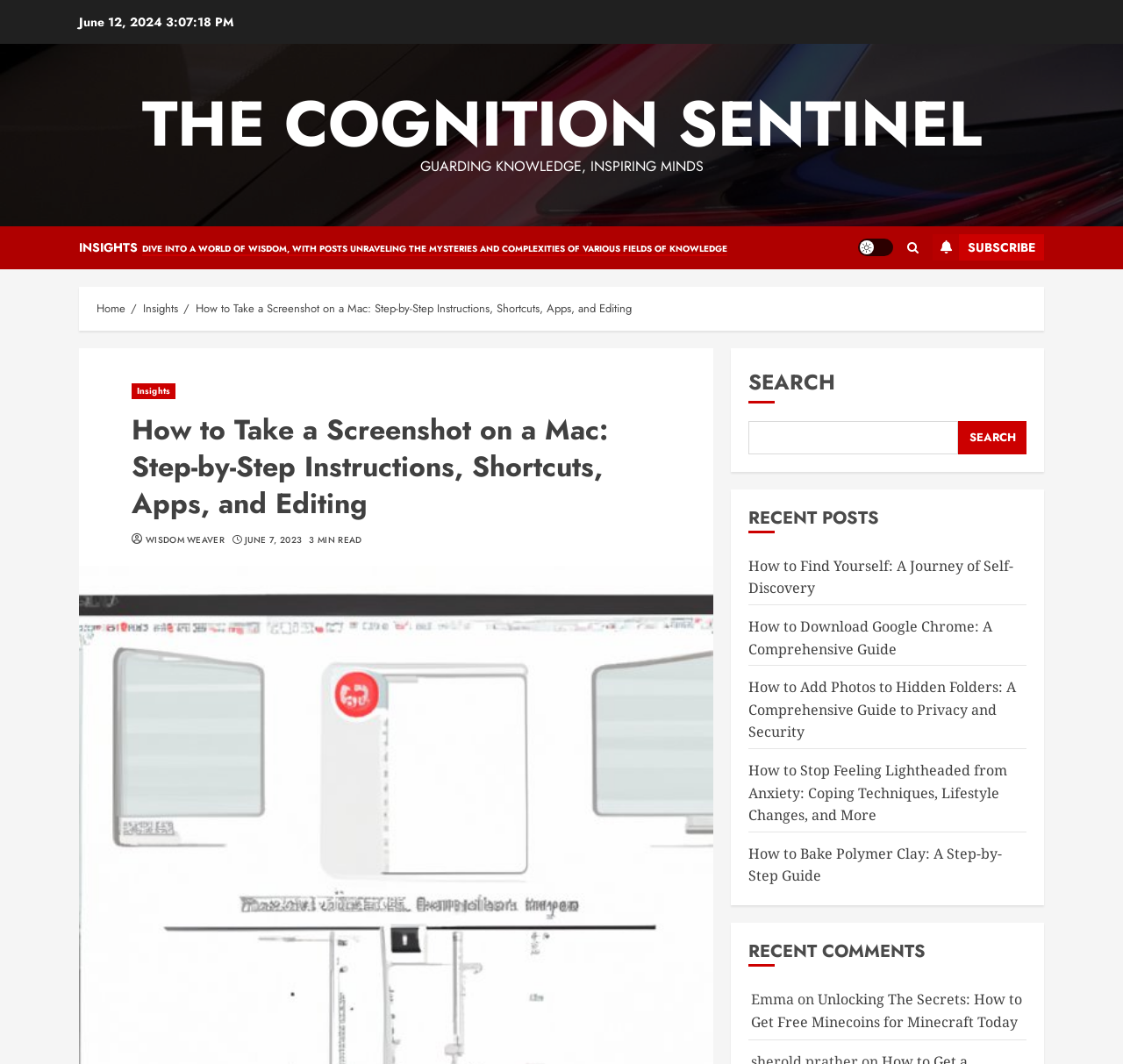Specify the bounding box coordinates (top-left x, top-left y, bottom-right x, bottom-right y) of the UI element in the screenshot that matches this description: parent_node: SEARCH name="s"

[0.667, 0.396, 0.853, 0.427]